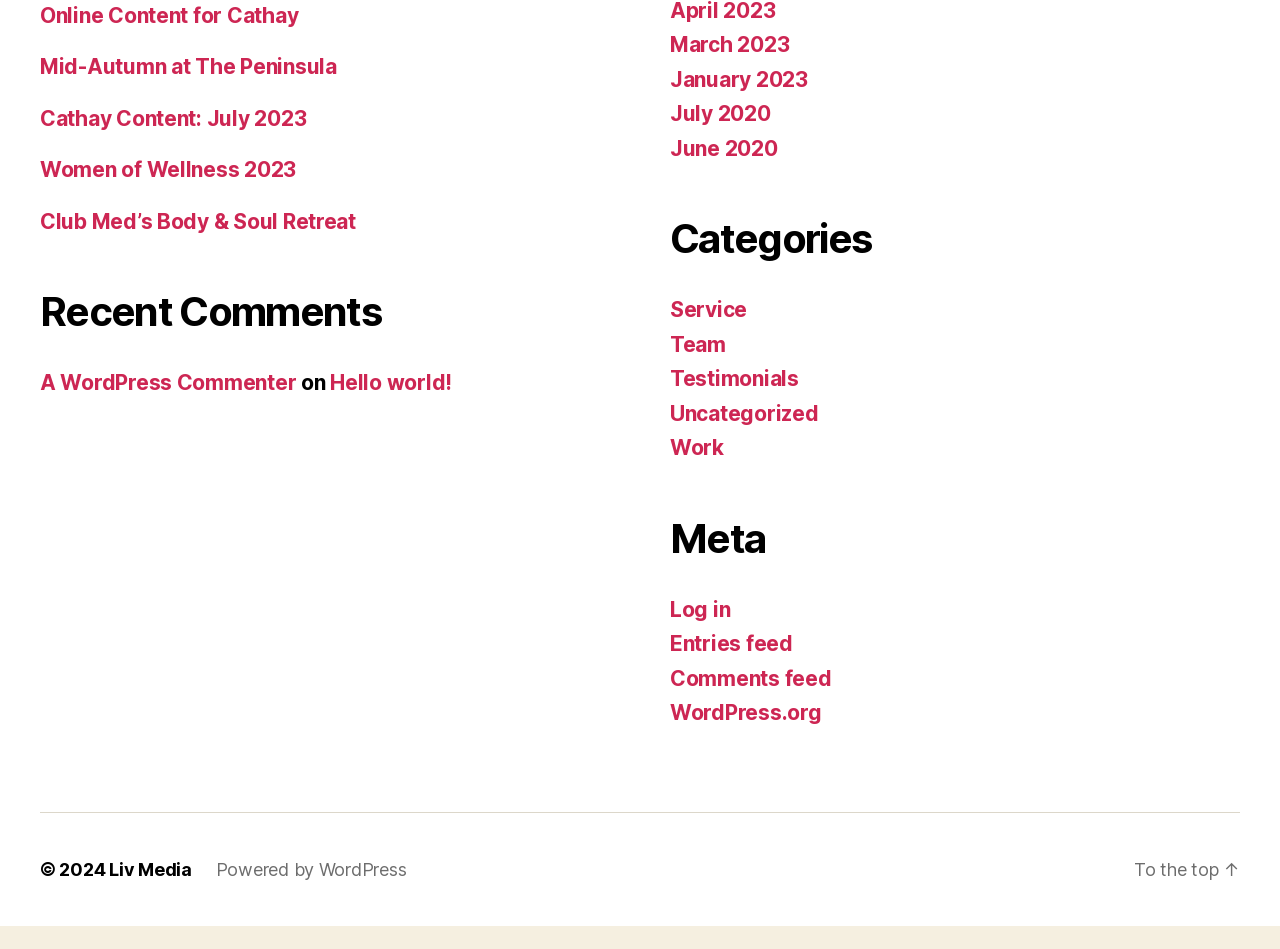Identify the bounding box coordinates of the section that should be clicked to achieve the task described: "Log in to the website".

[0.523, 0.654, 0.571, 0.68]